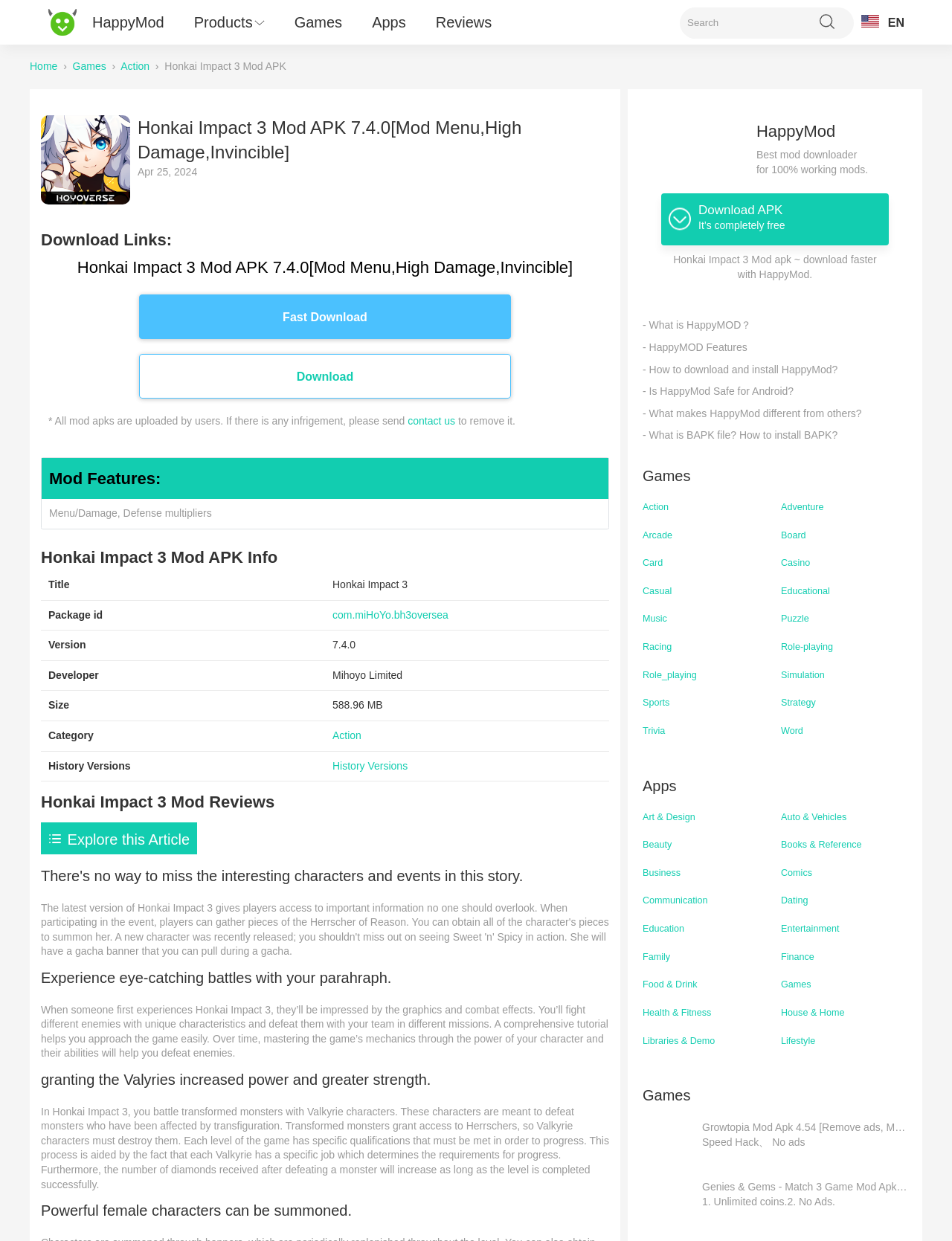Could you determine the bounding box coordinates of the clickable element to complete the instruction: "Click on the 'Games' category"? Provide the coordinates as four float numbers between 0 and 1, i.e., [left, top, right, bottom].

[0.309, 0.011, 0.359, 0.025]